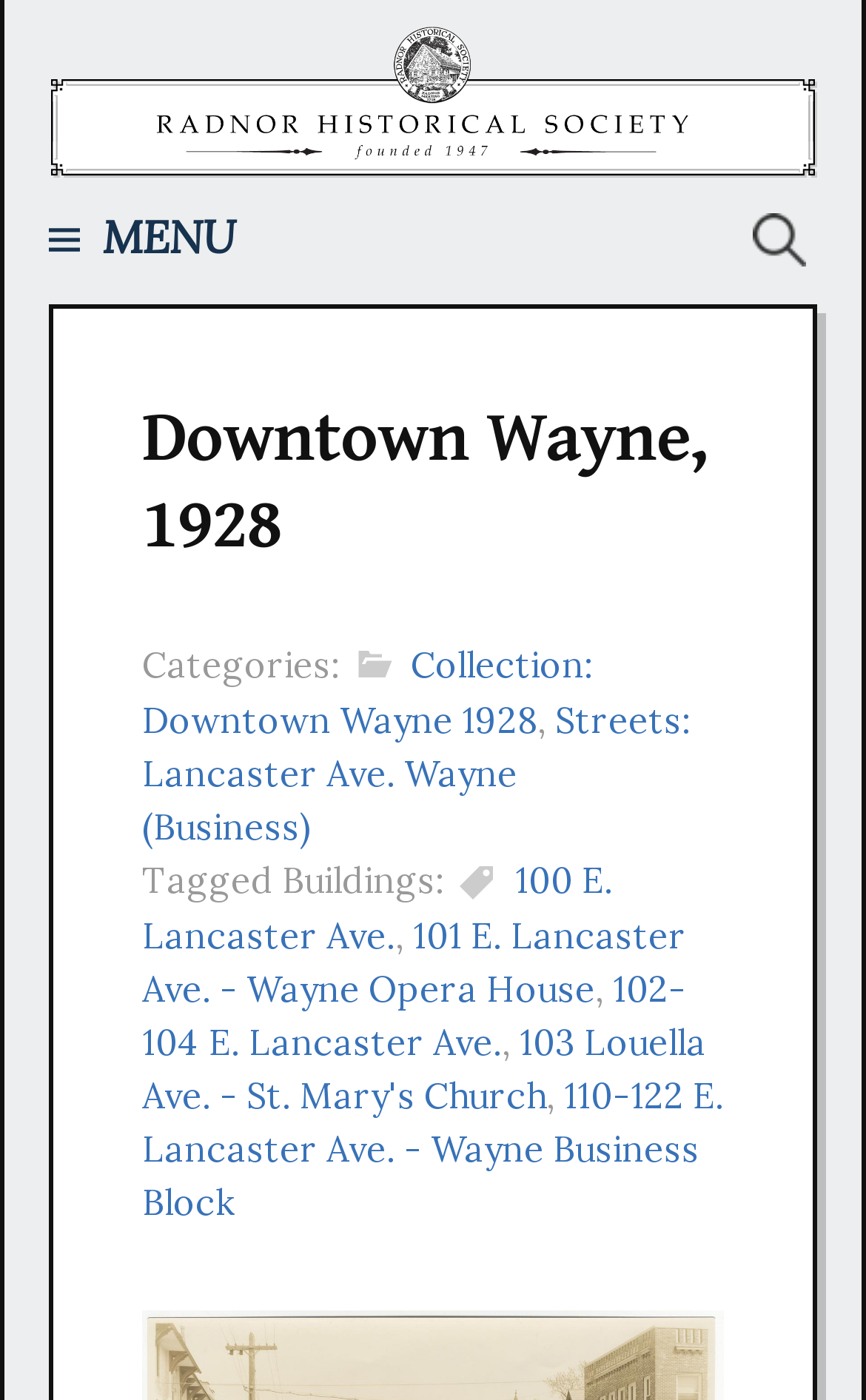Give a concise answer using only one word or phrase for this question:
How many categories are listed on the webpage?

1